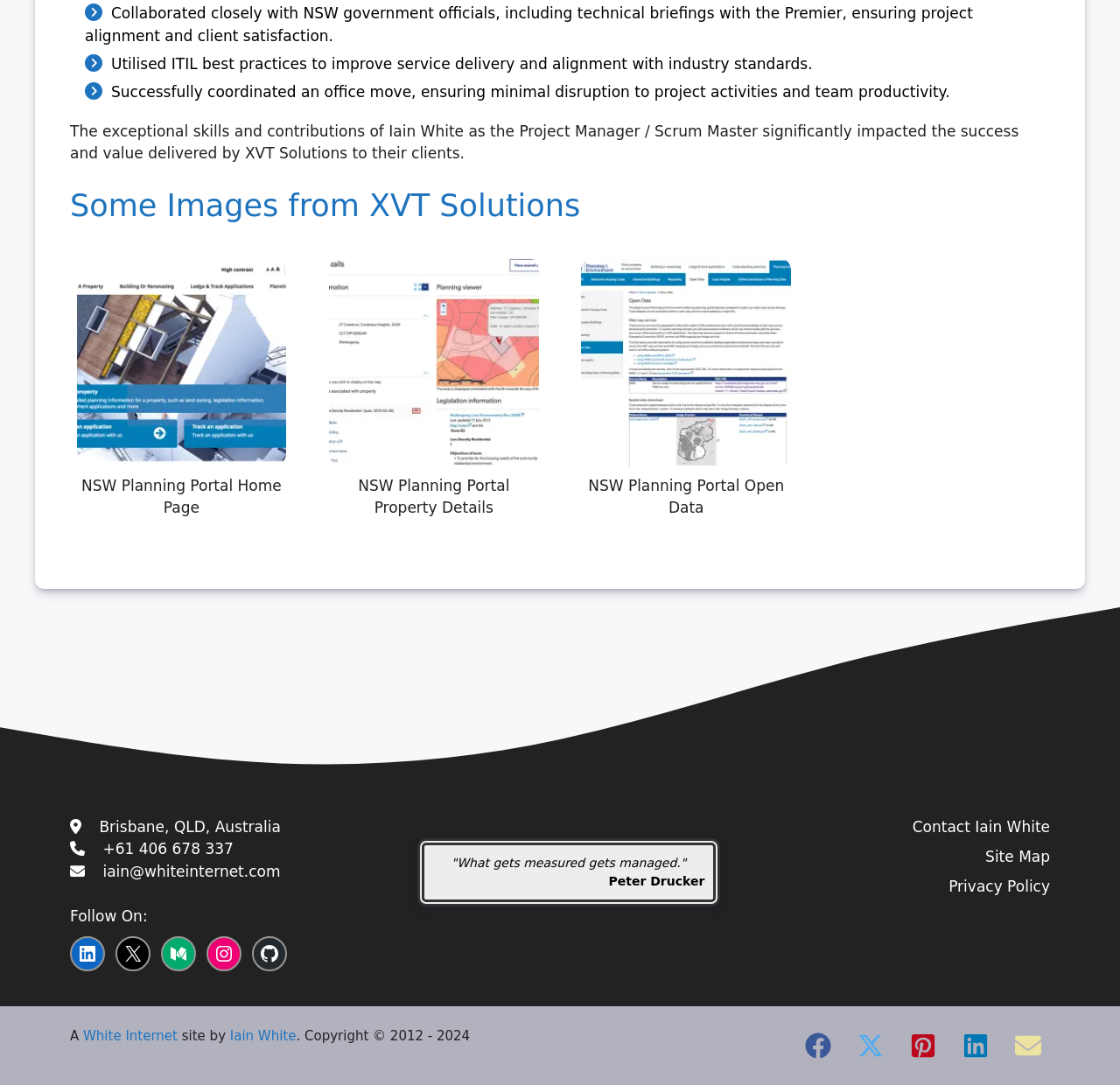Please give a succinct answer using a single word or phrase:
What is the quote mentioned on the webpage?

'What gets measured gets managed.'